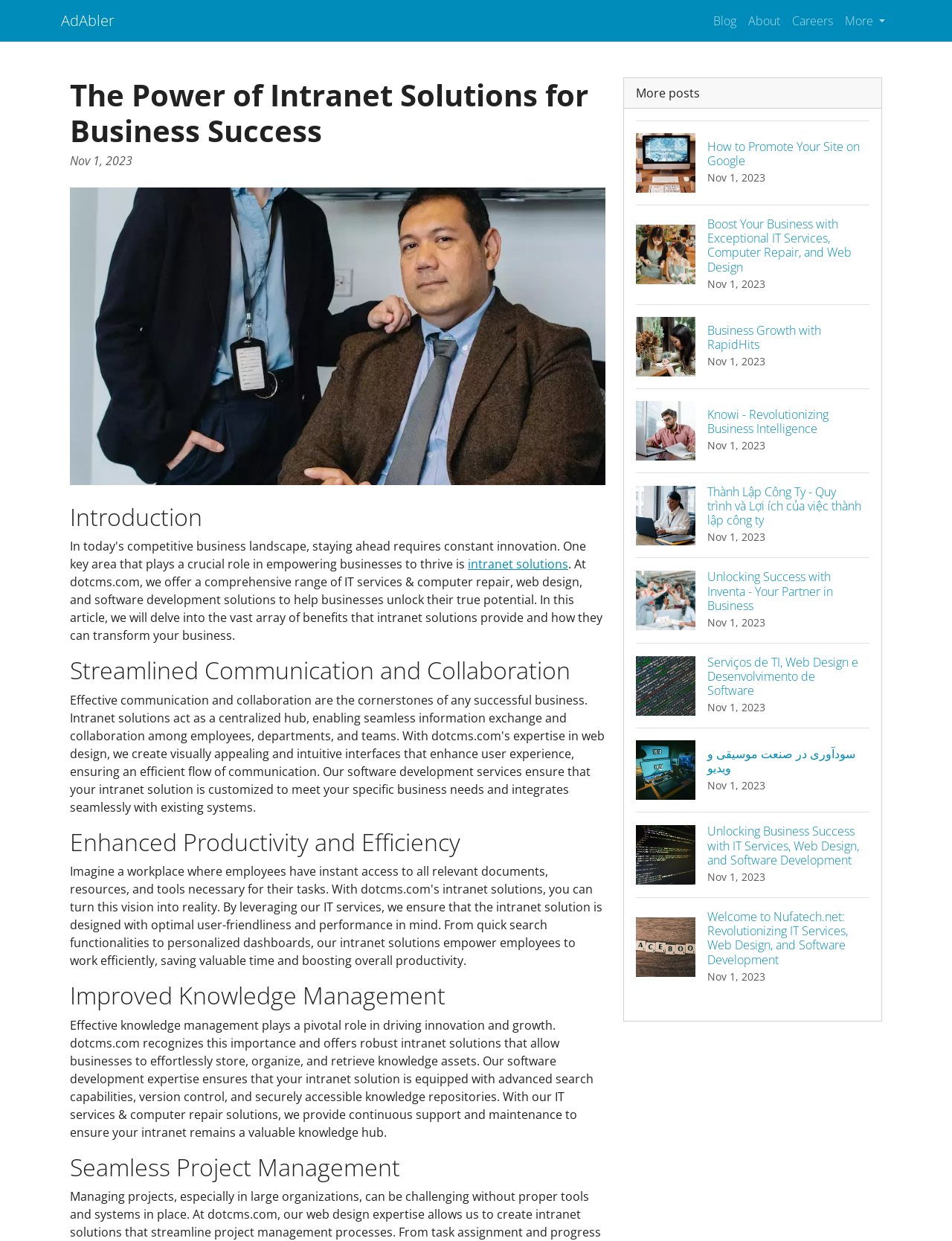Generate the text of the webpage's primary heading.

The Power of Intranet Solutions for Business Success